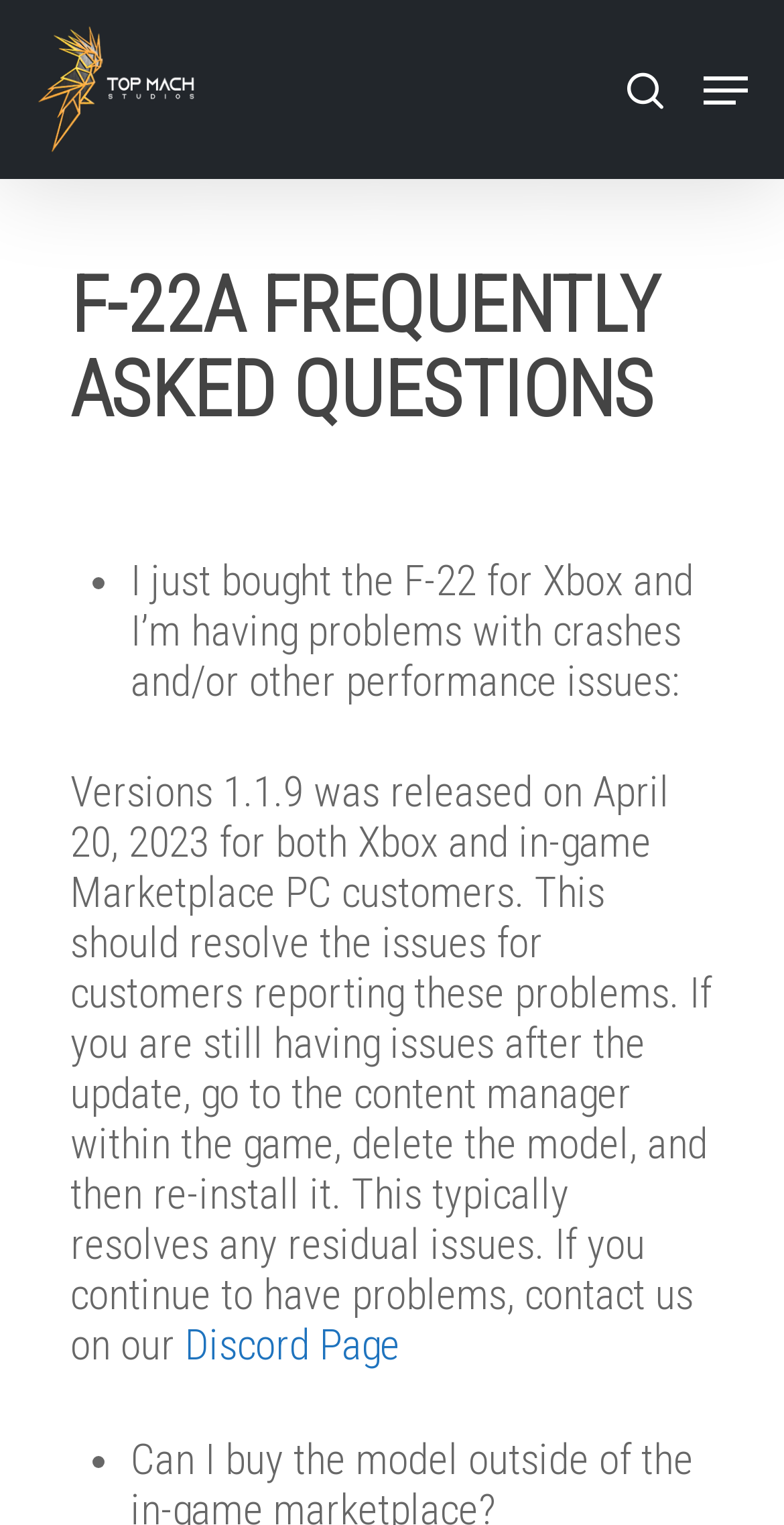Where can customers contact the studio for further assistance?
Please answer using one word or phrase, based on the screenshot.

Discord Page